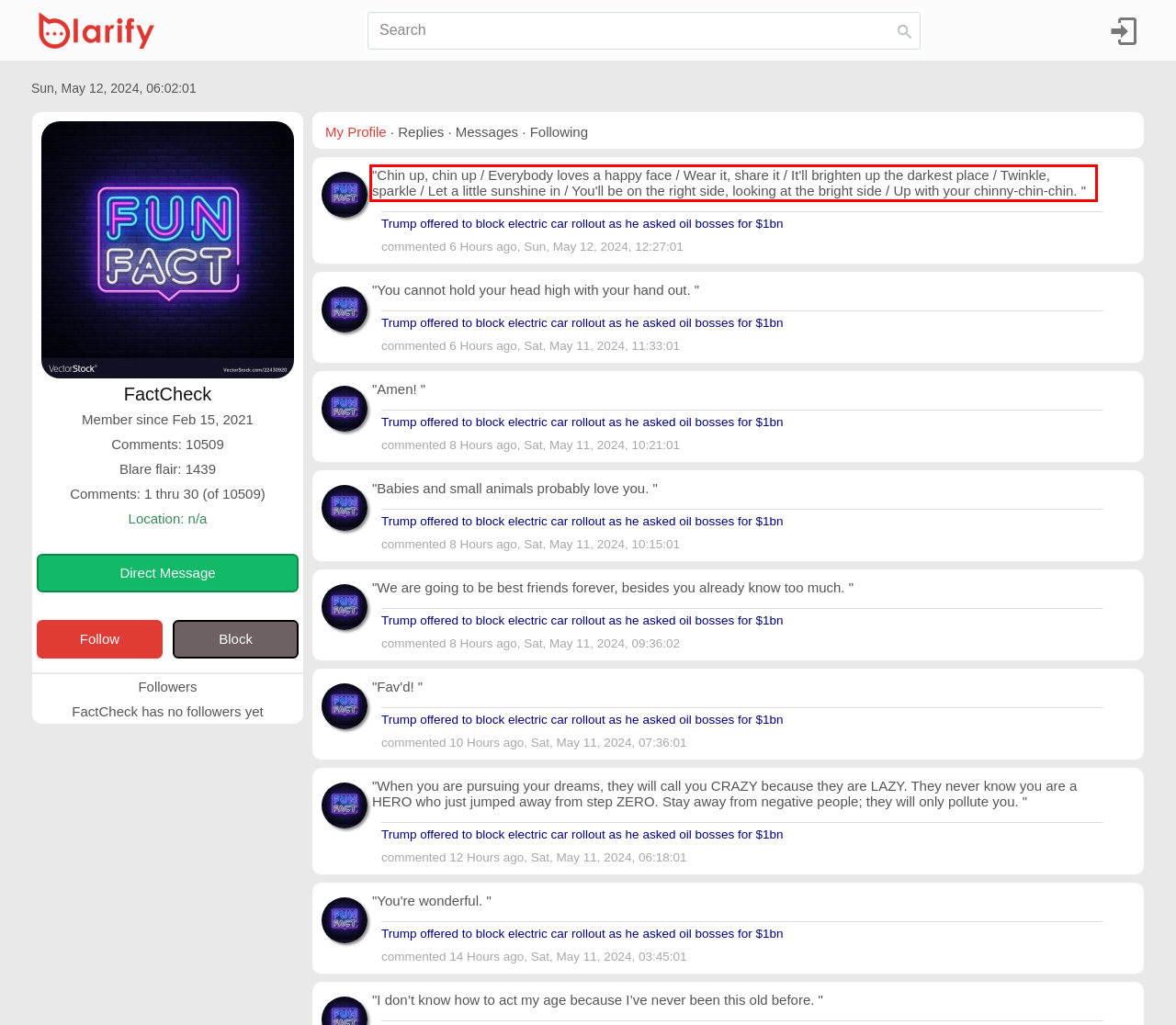Look at the webpage screenshot and recognize the text inside the red bounding box.

"Chin up, chin up / Everybody loves a happy face / Wear it, share it / It'll brighten up the darkest place / Twinkle, sparkle / Let a little sunshine in / You'll be on the right side, looking at the bright side / Up with your chinny-chin-chin. "